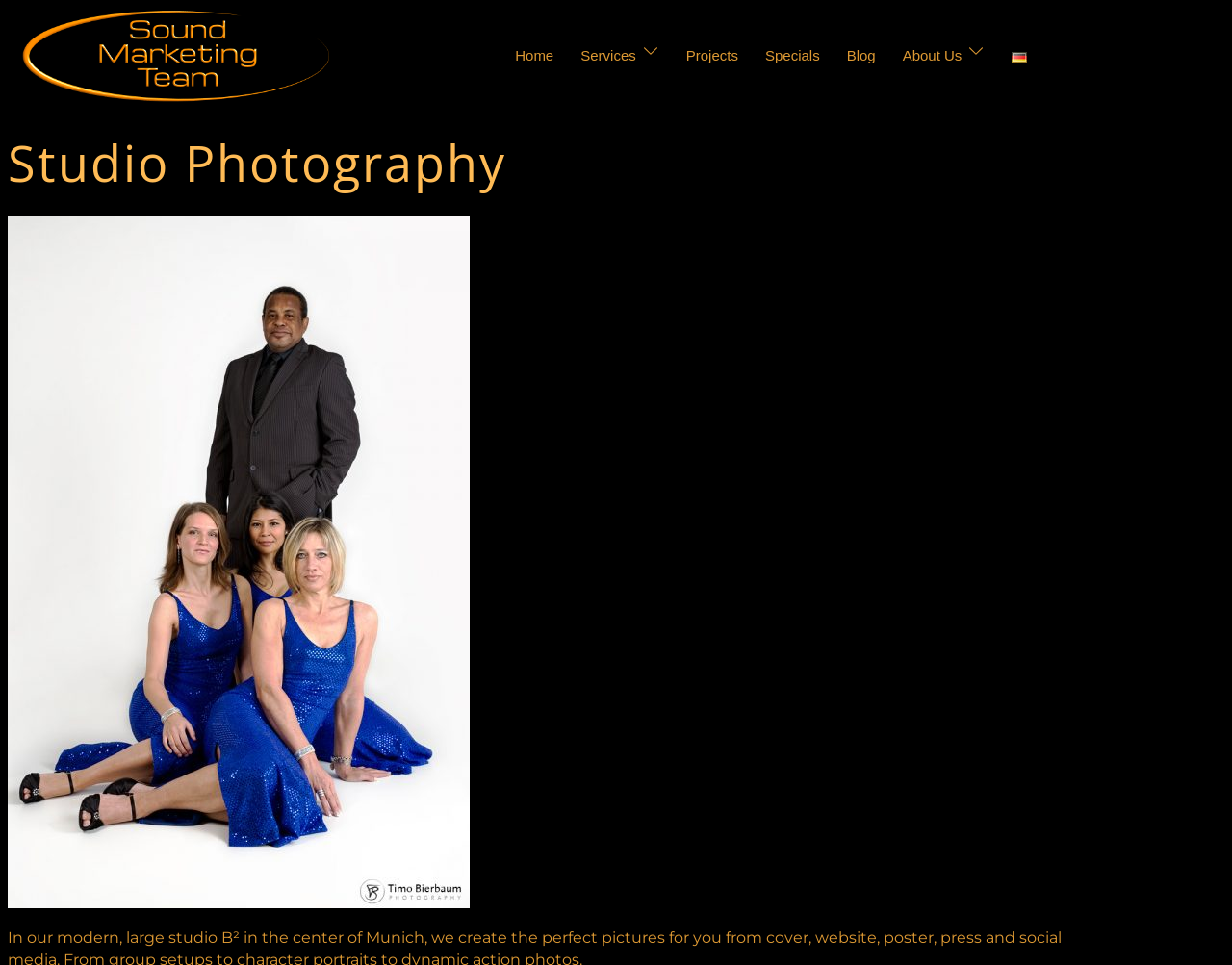Please find the bounding box for the UI element described by: "Services".

[0.471, 0.047, 0.516, 0.068]